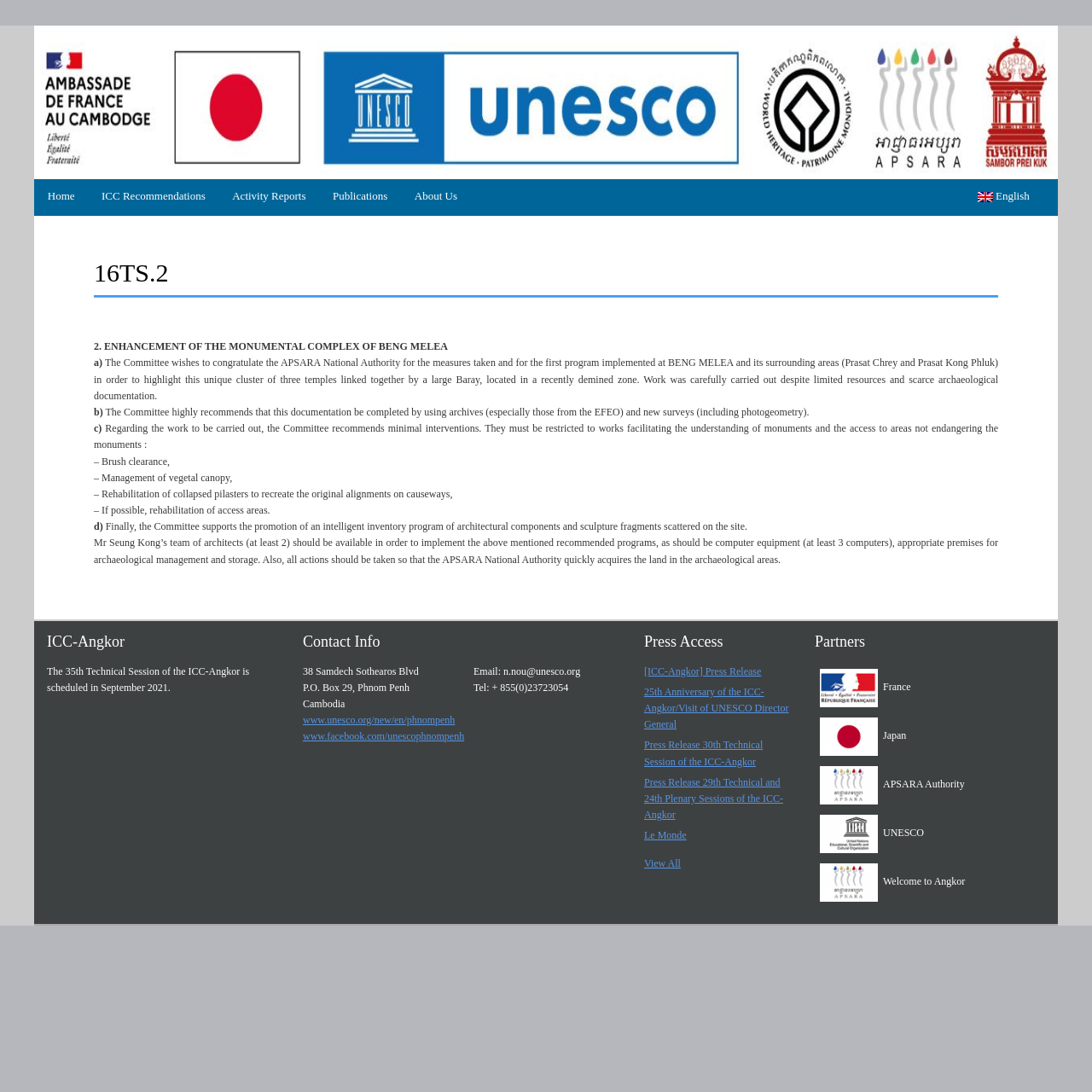What is the name of the monument complex mentioned? Analyze the screenshot and reply with just one word or a short phrase.

BENG MELEA